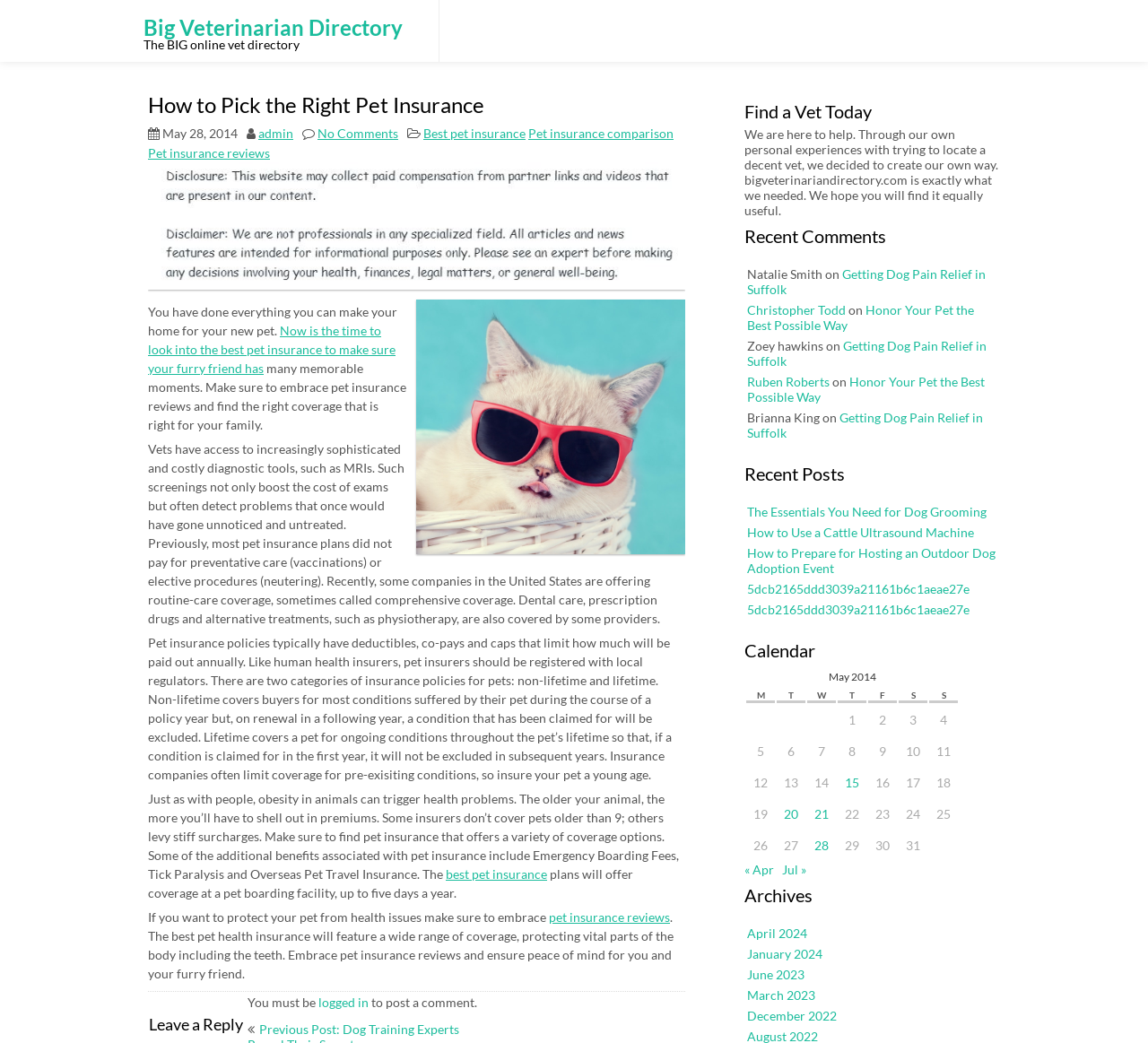Determine the bounding box coordinates of the clickable region to execute the instruction: "Click on the 'Best pet insurance' link". The coordinates should be four float numbers between 0 and 1, denoted as [left, top, right, bottom].

[0.369, 0.12, 0.458, 0.135]